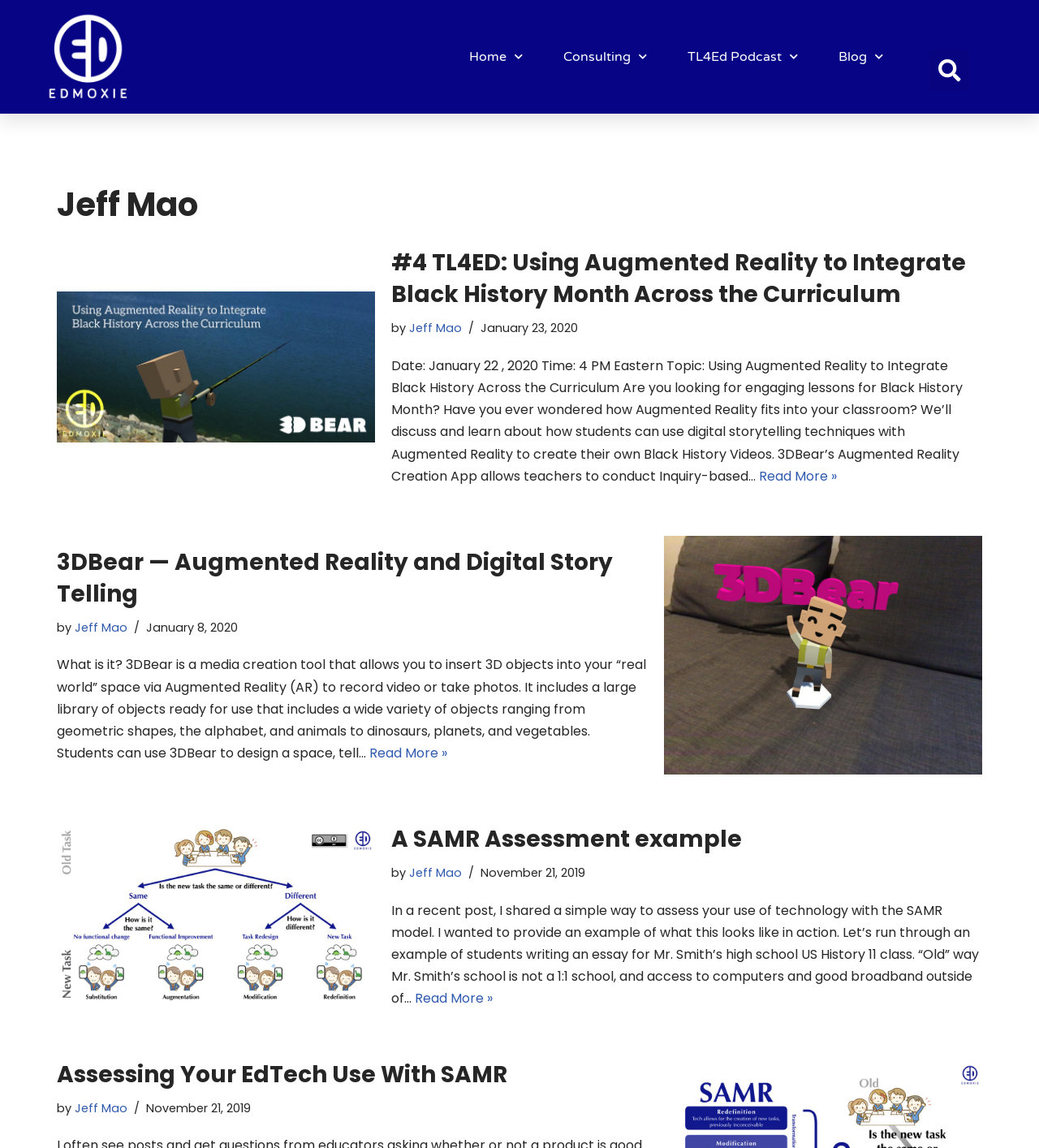Specify the bounding box coordinates for the region that must be clicked to perform the given instruction: "Read more about A SAMR Assessment example".

[0.399, 0.862, 0.474, 0.878]